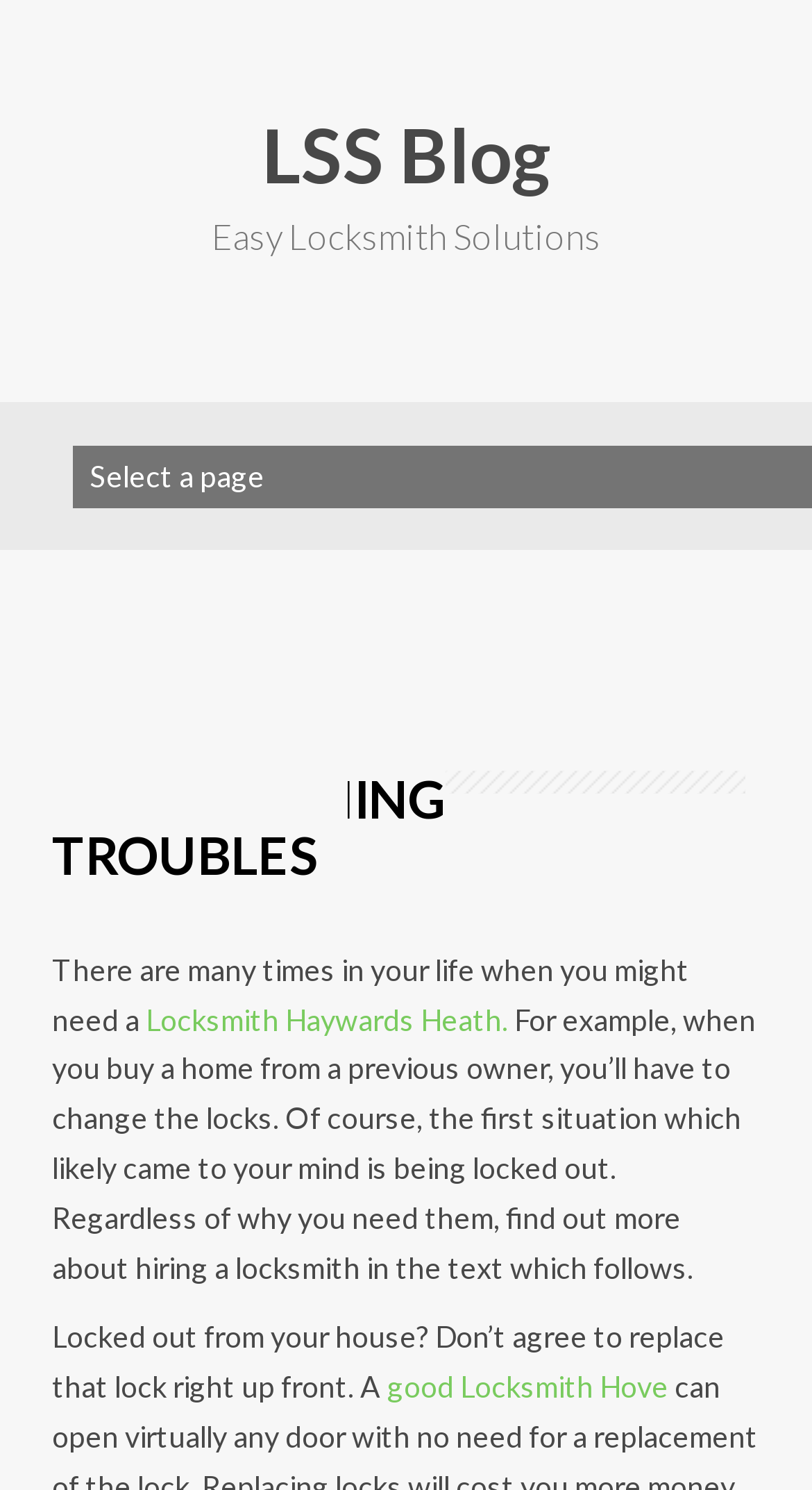What type of locksmith is mentioned in the text?
Using the image, give a concise answer in the form of a single word or short phrase.

Locksmith Haywards Heath